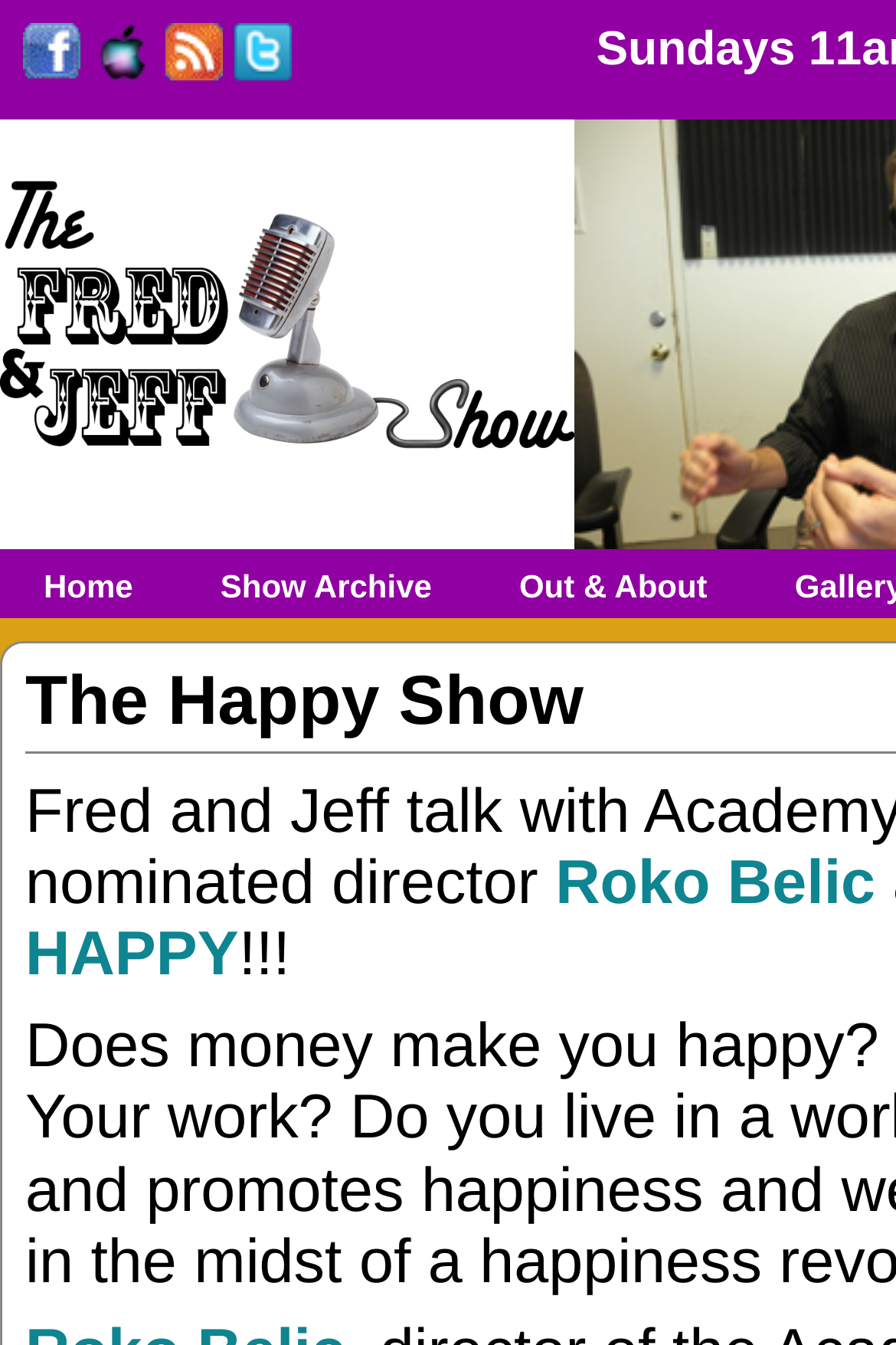Identify the bounding box coordinates of the area that should be clicked in order to complete the given instruction: "Click on Twitter link". The bounding box coordinates should be four float numbers between 0 and 1, i.e., [left, top, right, bottom].

[0.262, 0.029, 0.327, 0.068]